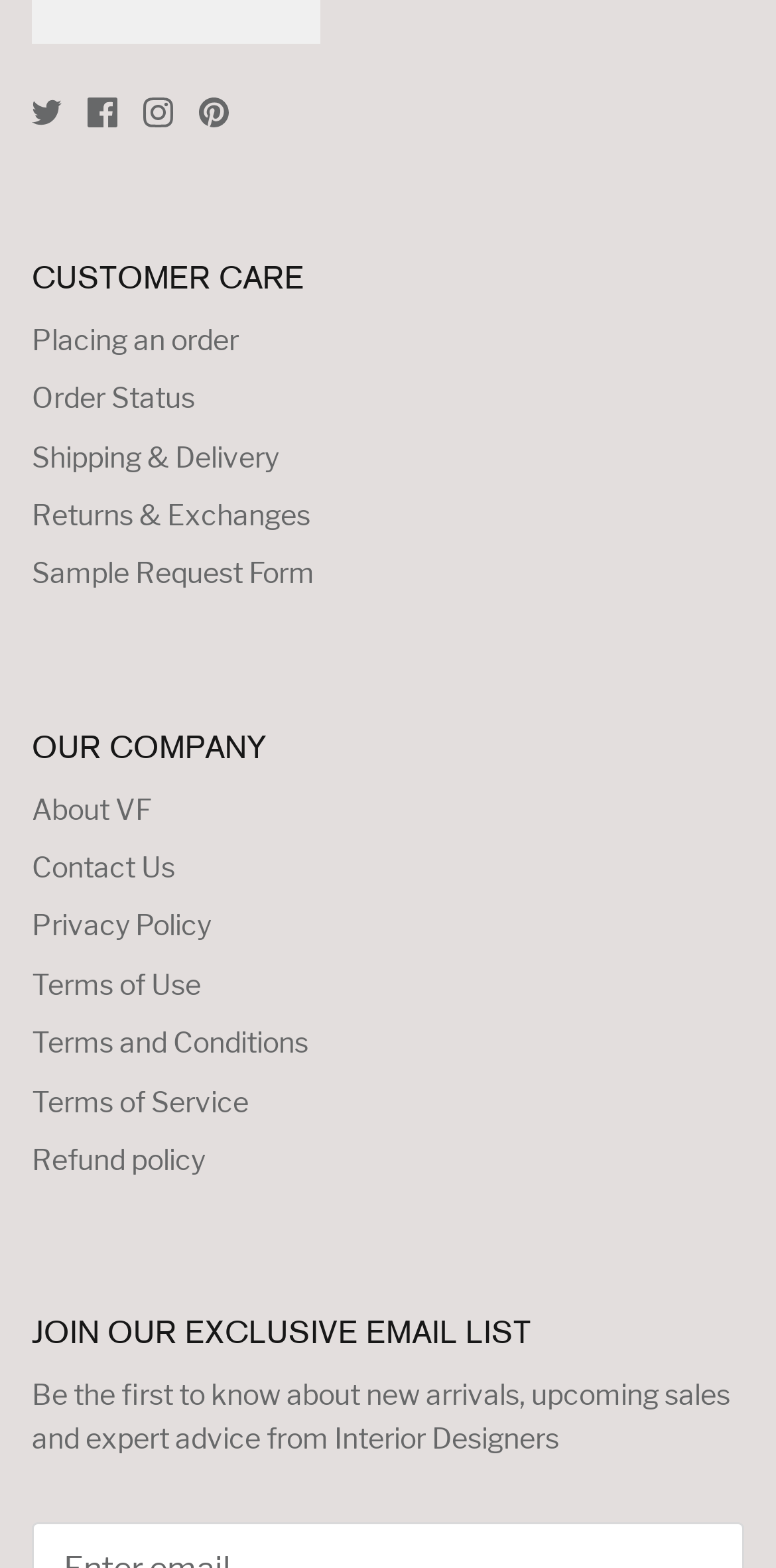Examine the image and give a thorough answer to the following question:
What social media platforms are available?

The webpage has a section with links to social media platforms, which are Twitter, Facebook, Instagram, and Pinterest, each with its corresponding image.